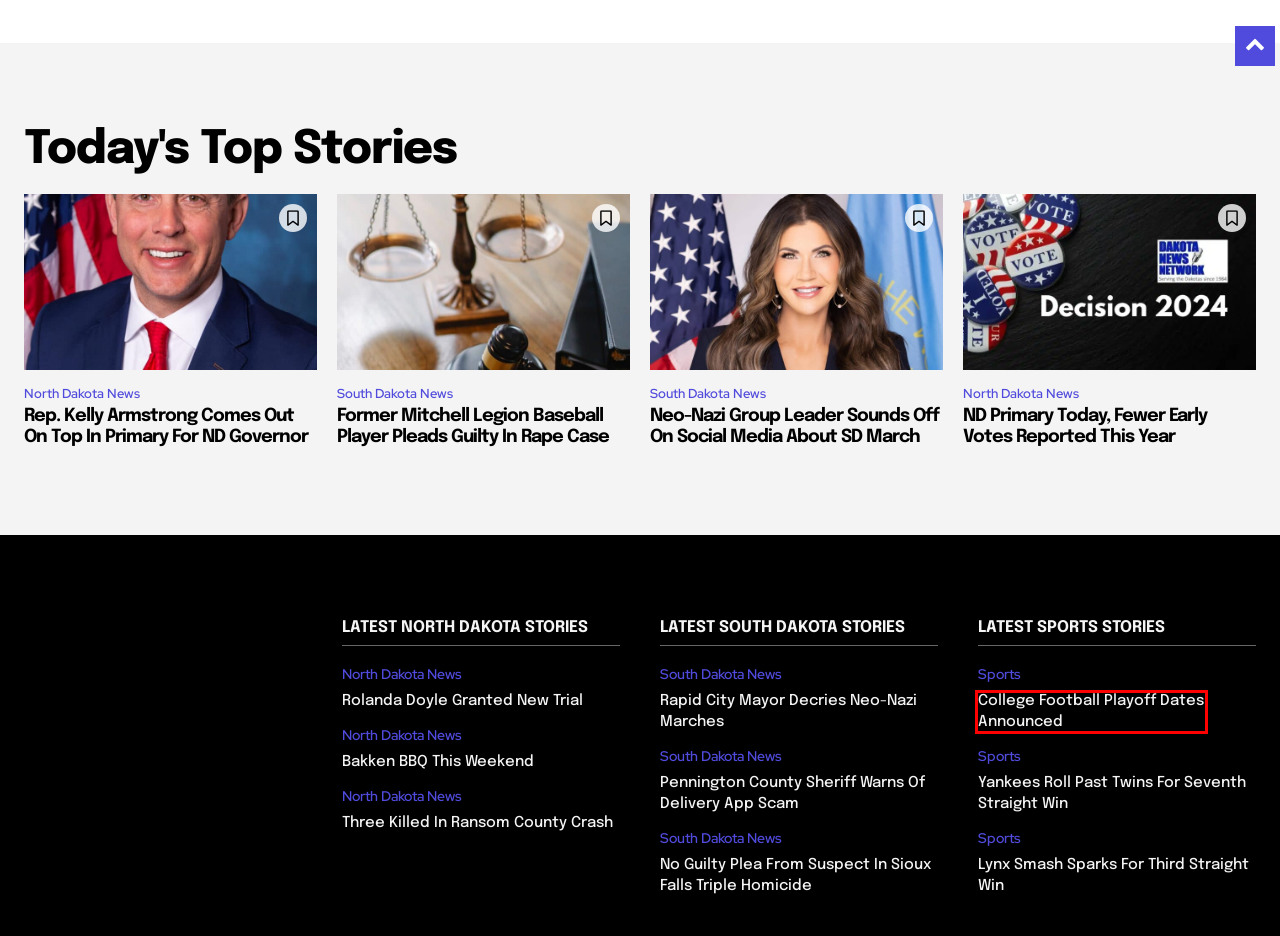Look at the screenshot of a webpage where a red rectangle bounding box is present. Choose the webpage description that best describes the new webpage after clicking the element inside the red bounding box. Here are the candidates:
A. ND Primary Today, Fewer Early Votes Reported This Year | Dakota News Network
B. No Guilty Plea From Suspect In Sioux Falls Triple Homicide | Dakota News Network
C. Neo-Nazi Group Leader Sounds Off On Social Media About SD March | Dakota News Network
D. Pennington County Sheriff Warns Of Delivery App Scam | Dakota News Network
E. College Football Playoff Dates Announced | Dakota News Network
F. Yankees Roll Past Twins For Seventh Straight Win | Dakota News Network
G. Rapid City Mayor Decries Neo-Nazi Marches | Dakota News Network
H. Former Mitchell Legion Baseball Player Pleads Guilty In Rape Case | Dakota News Network

E